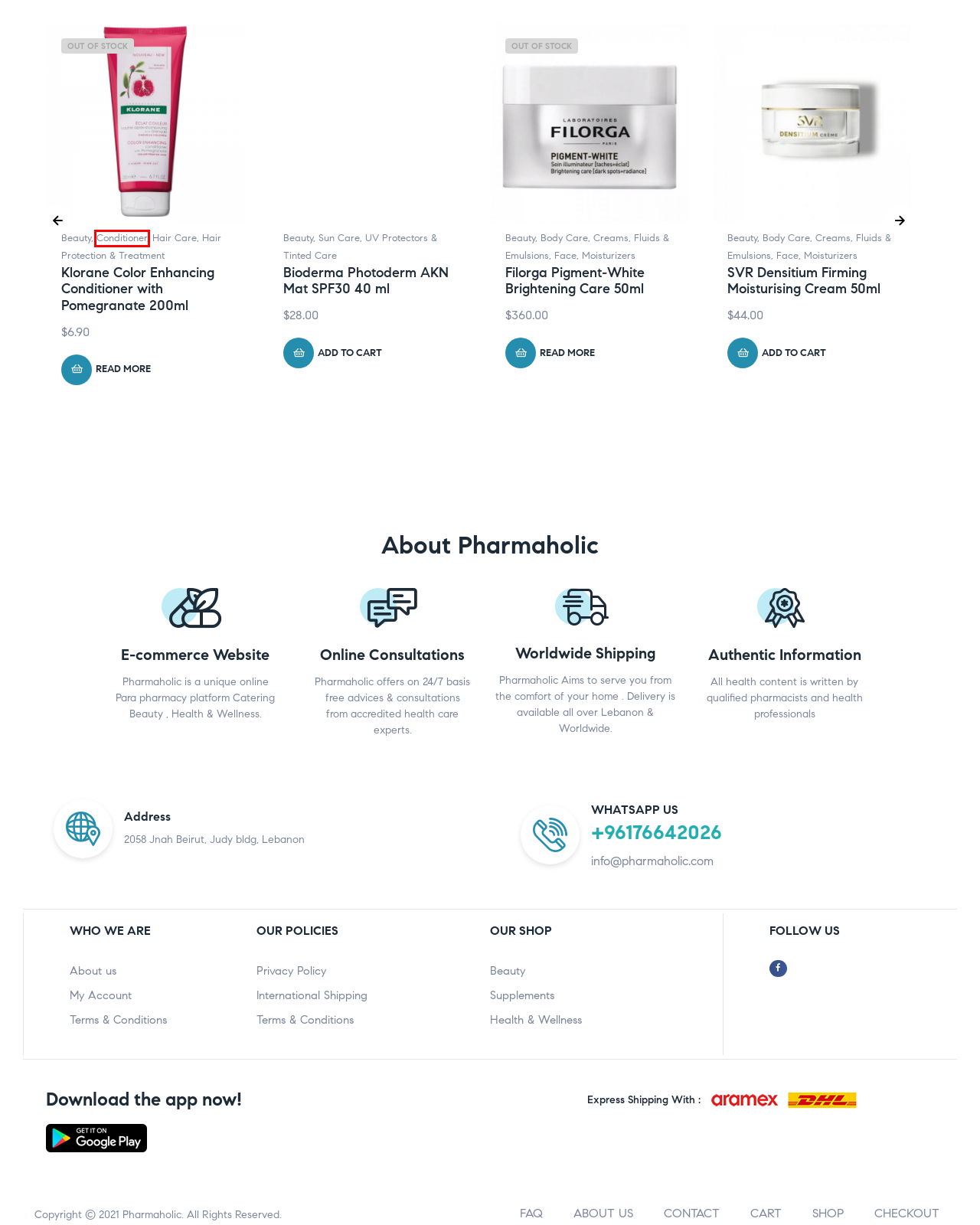You have a screenshot of a webpage with a red rectangle bounding box around a UI element. Choose the best description that matches the new page after clicking the element within the bounding box. The candidate descriptions are:
A. Filorga Pigment-White Brightening Care 50ml - Pharmaholic
B. Cart - pharmaholic
C. SVR Densitium Firming Moisturising Cream 50ml - Pharmaholic
D. Terms & Conditions - pharmaholic
E. Klorane Color Enhancing Conditioner with Pomegranate 200 - Pharmaholic
F. Hair Protection & Treatment - pharmaholic
G. Photoderm AKN Mat SPF30 - Bioderma - Pharmaholic
H. Conditioner - pharmaholic

H